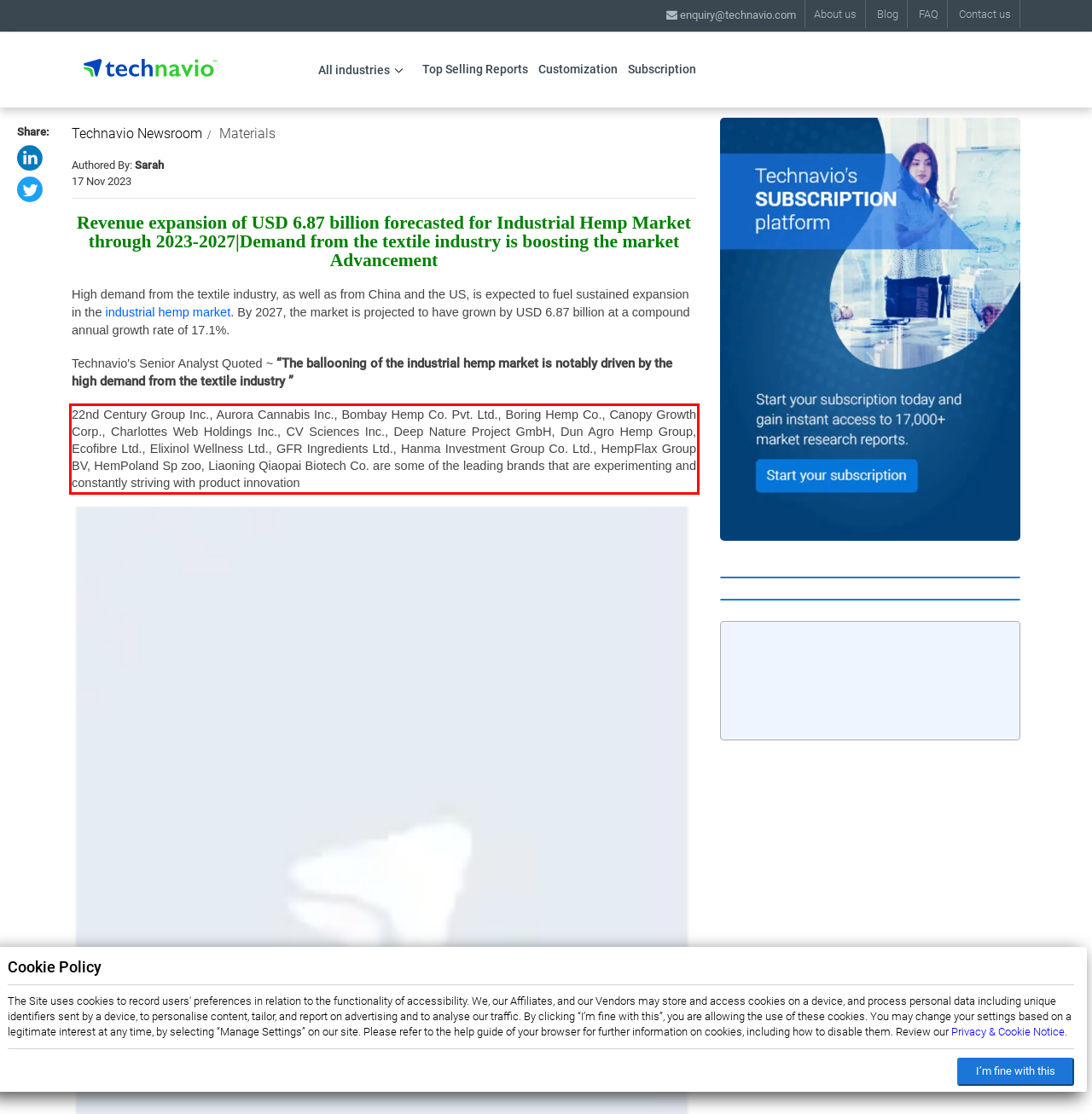Please perform OCR on the text content within the red bounding box that is highlighted in the provided webpage screenshot.

22nd Century Group Inc., Aurora Cannabis Inc., Bombay Hemp Co. Pvt. Ltd., Boring Hemp Co., Canopy Growth Corp., Charlottes Web Holdings Inc., CV Sciences Inc., Deep Nature Project GmbH, Dun Agro Hemp Group, Ecofibre Ltd., Elixinol Wellness Ltd., GFR Ingredients Ltd., Hanma Investment Group Co. Ltd., HempFlax Group BV, HemPoland Sp zoo, Liaoning Qiaopai Biotech Co. are some of the leading brands that are experimenting and constantly striving with product innovation